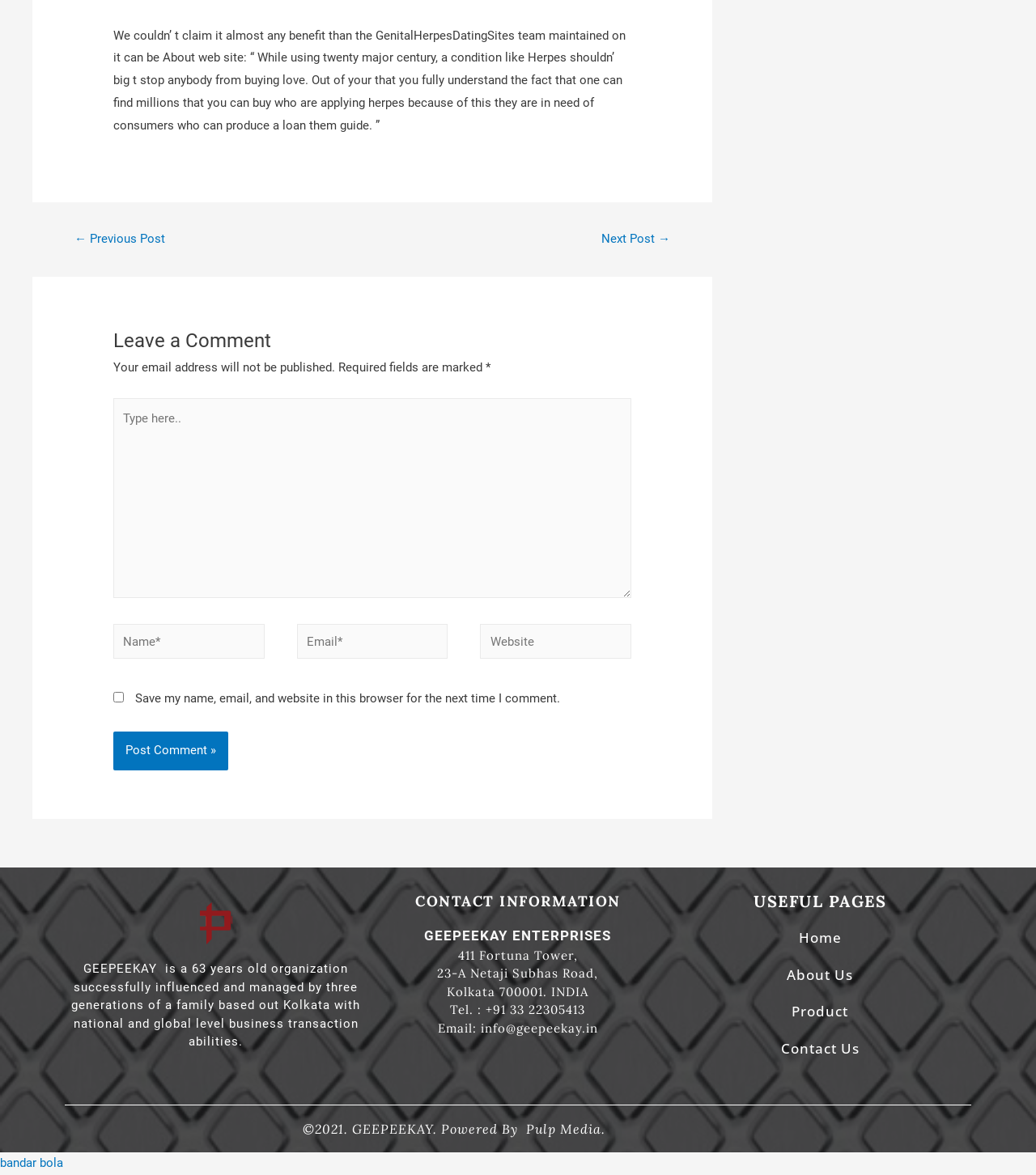Please answer the following question as detailed as possible based on the image: 
What is the purpose of this website?

Based on the static text at the top of the webpage, it seems that the website is dedicated to providing a platform for people with herpes to find love and connect with others who share similar experiences.